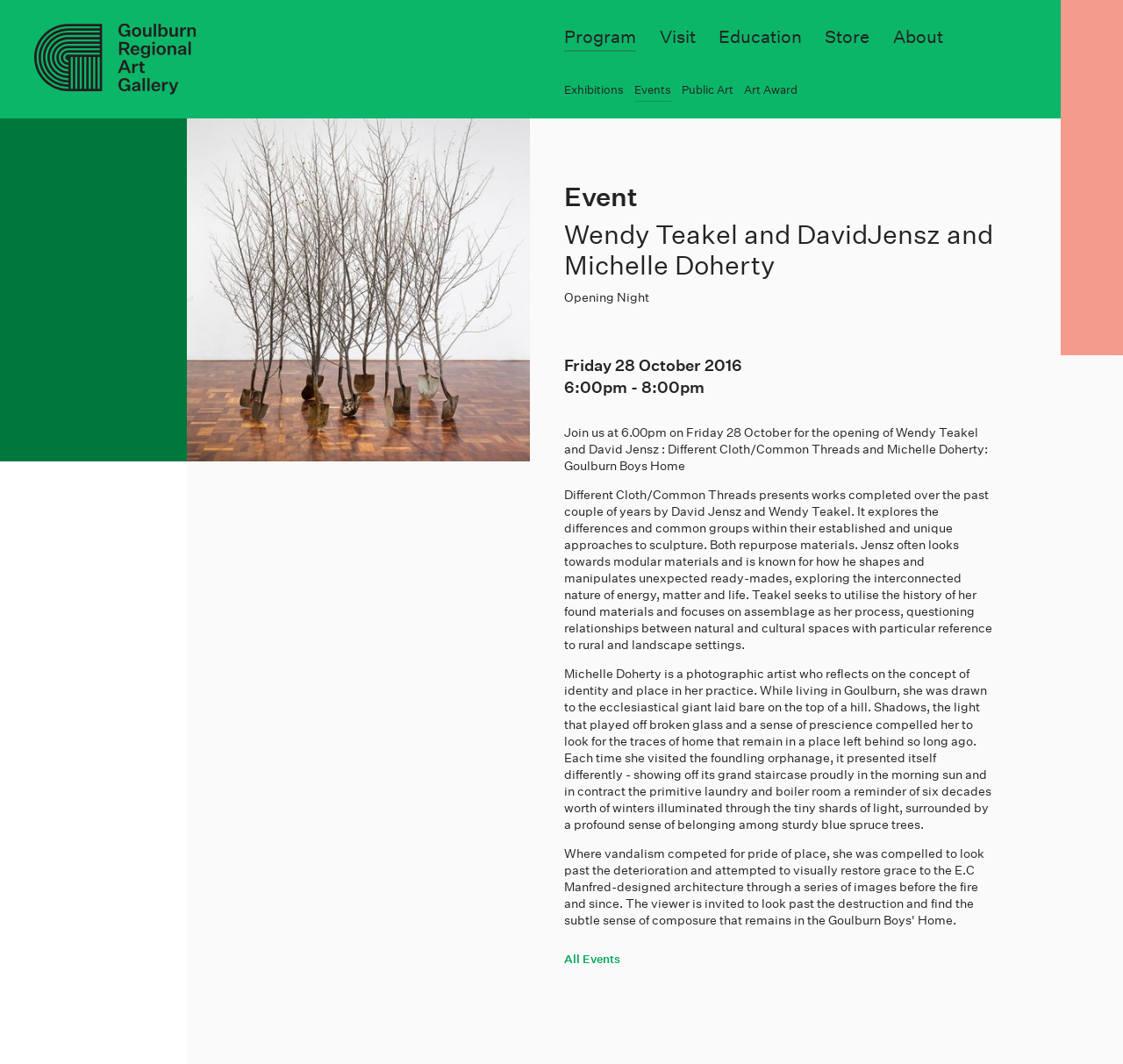Identify the bounding box of the UI component described as: "April 12, 2024".

None